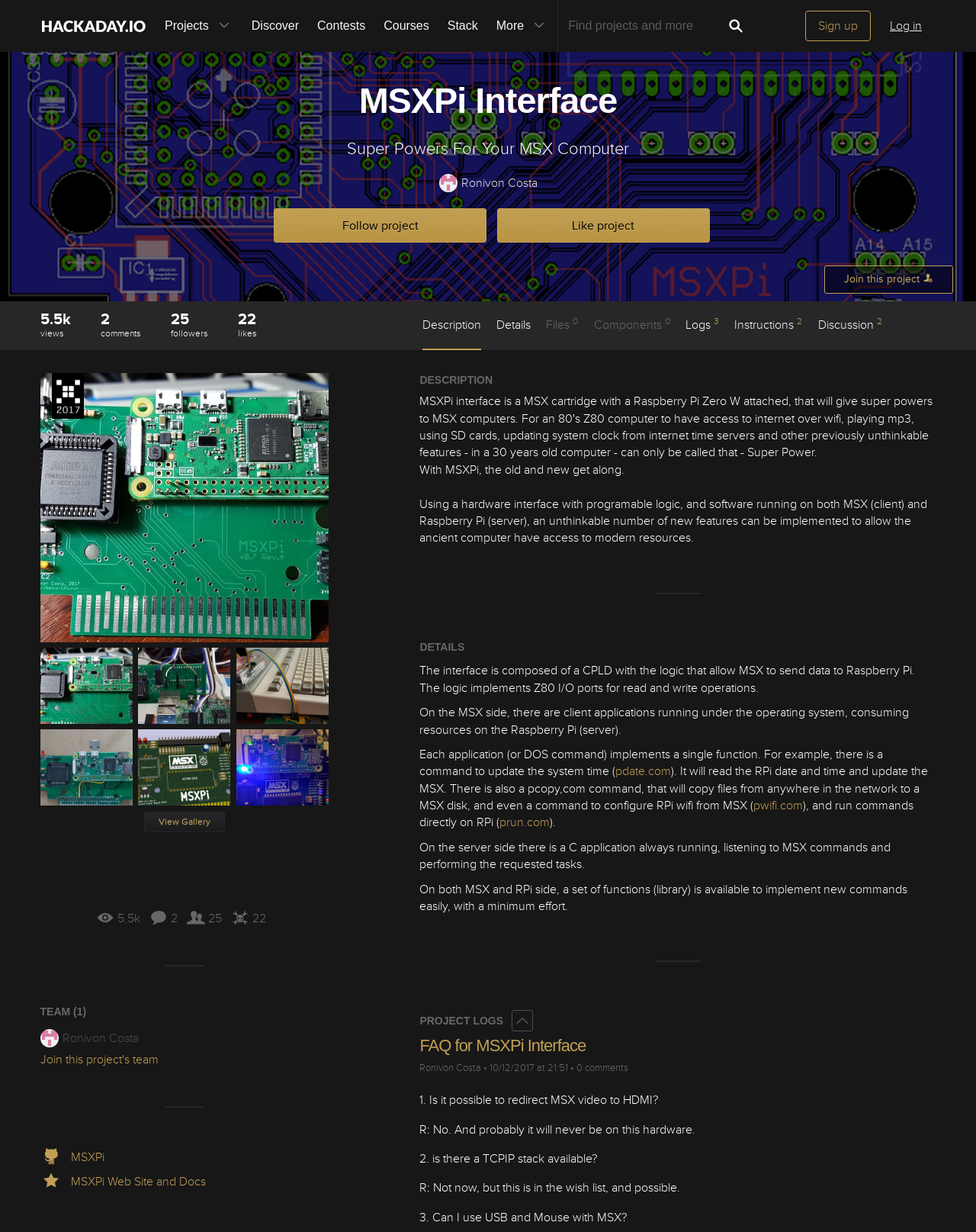Calculate the bounding box coordinates for the UI element based on the following description: "Join this project". Ensure the coordinates are four float numbers between 0 and 1, i.e., [left, top, right, bottom].

[0.845, 0.216, 0.977, 0.238]